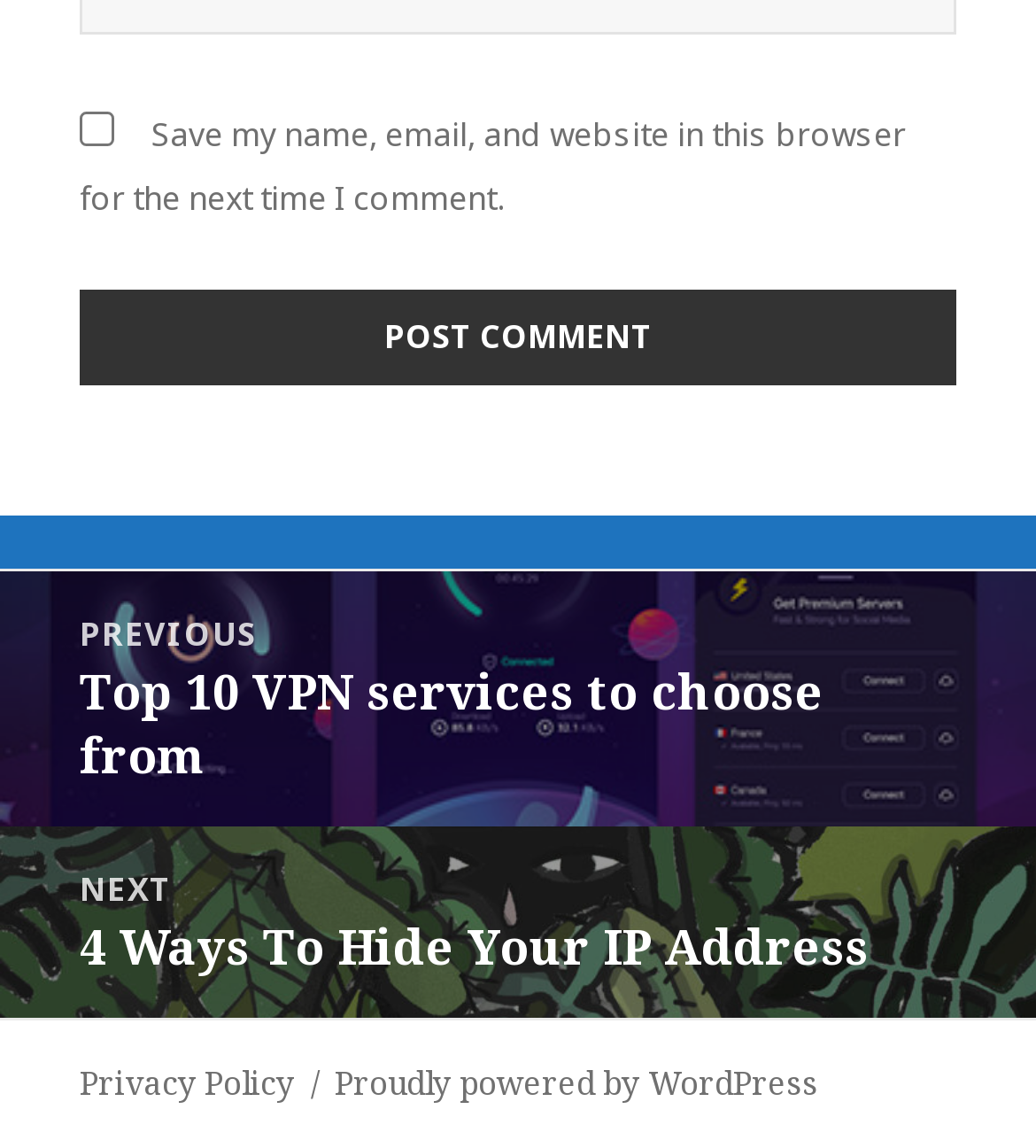What is the name of the platform powering the website?
Please answer the question with a single word or phrase, referencing the image.

WordPress